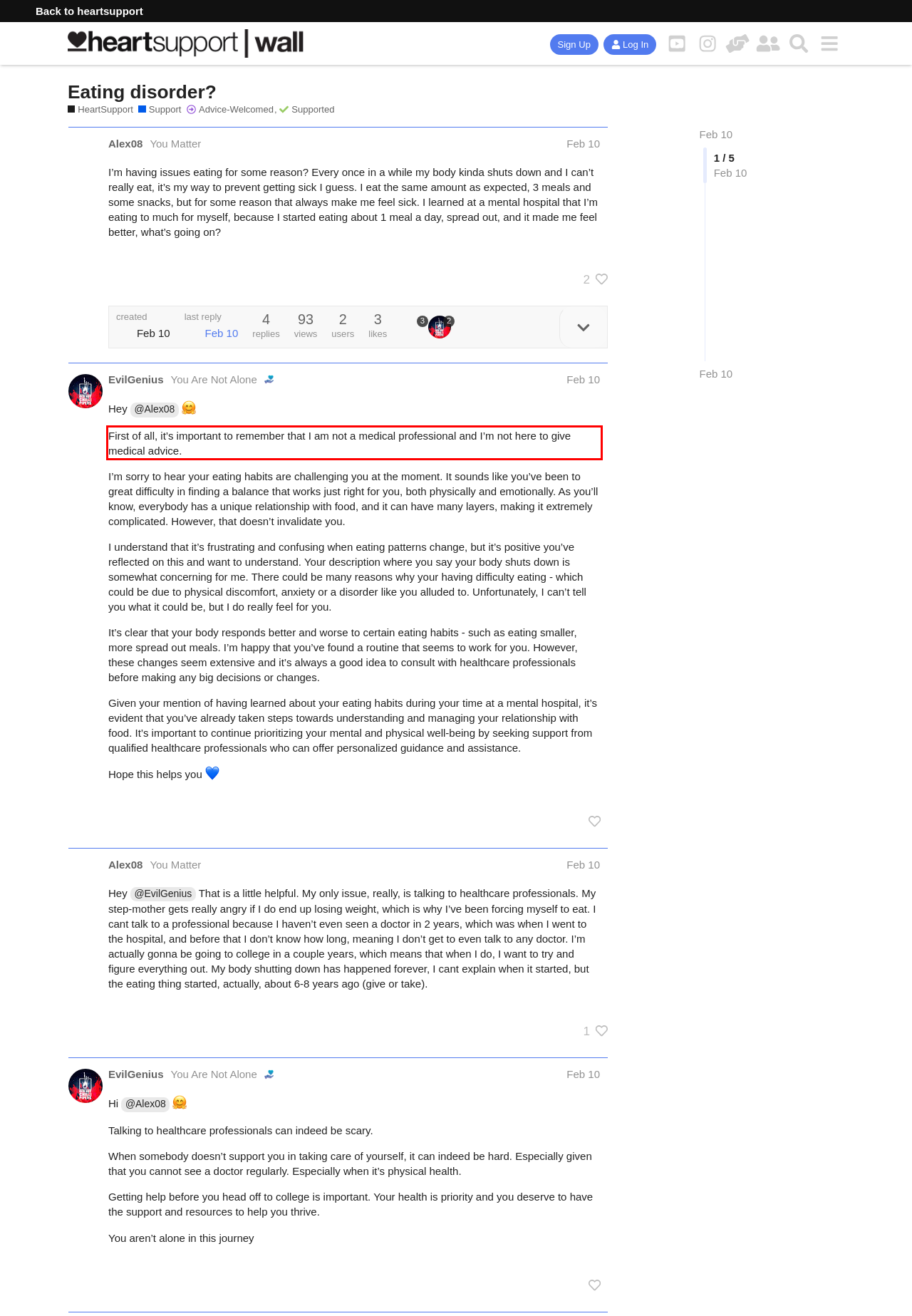Your task is to recognize and extract the text content from the UI element enclosed in the red bounding box on the webpage screenshot.

First of all, it’s important to remember that I am not a medical professional and I’m not here to give medical advice.